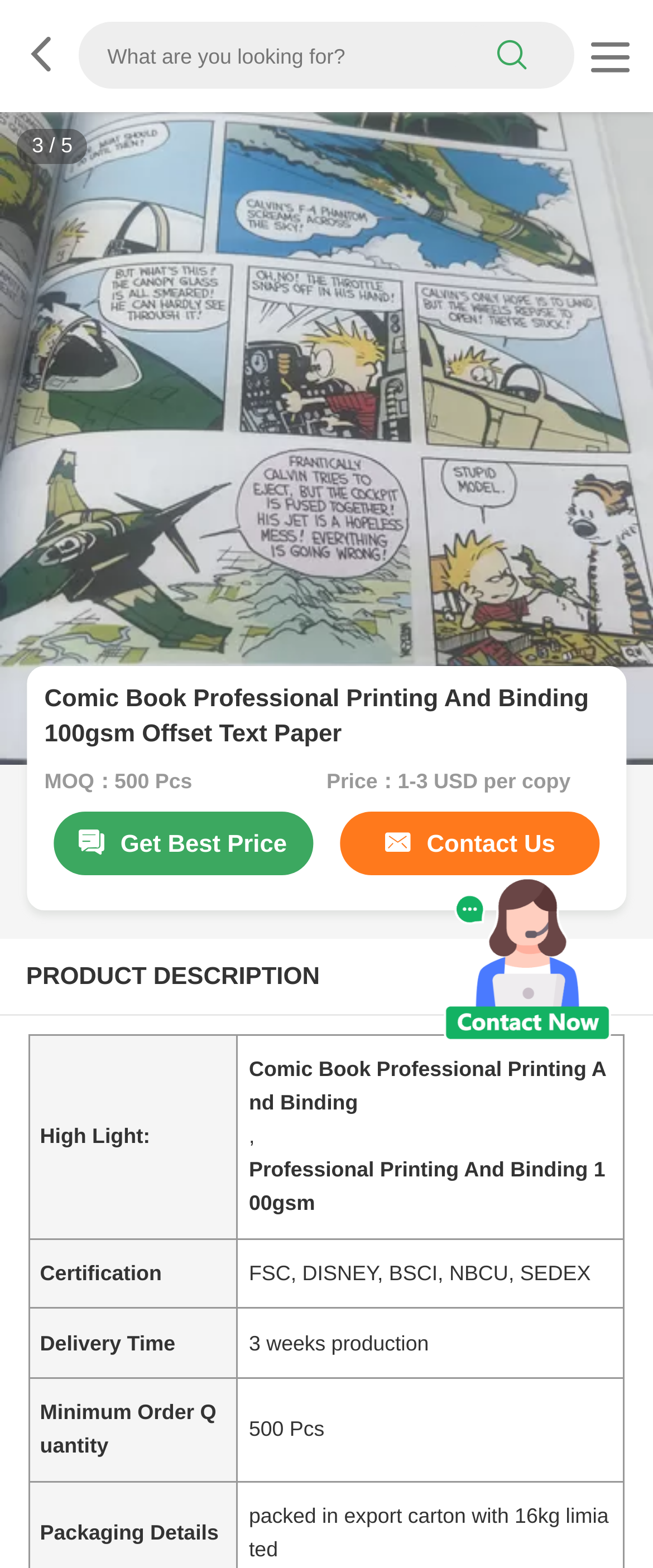What certifications does the product have?
Using the visual information, reply with a single word or short phrase.

FSC, DISNEY, BSCI, NBCU, SEDEX